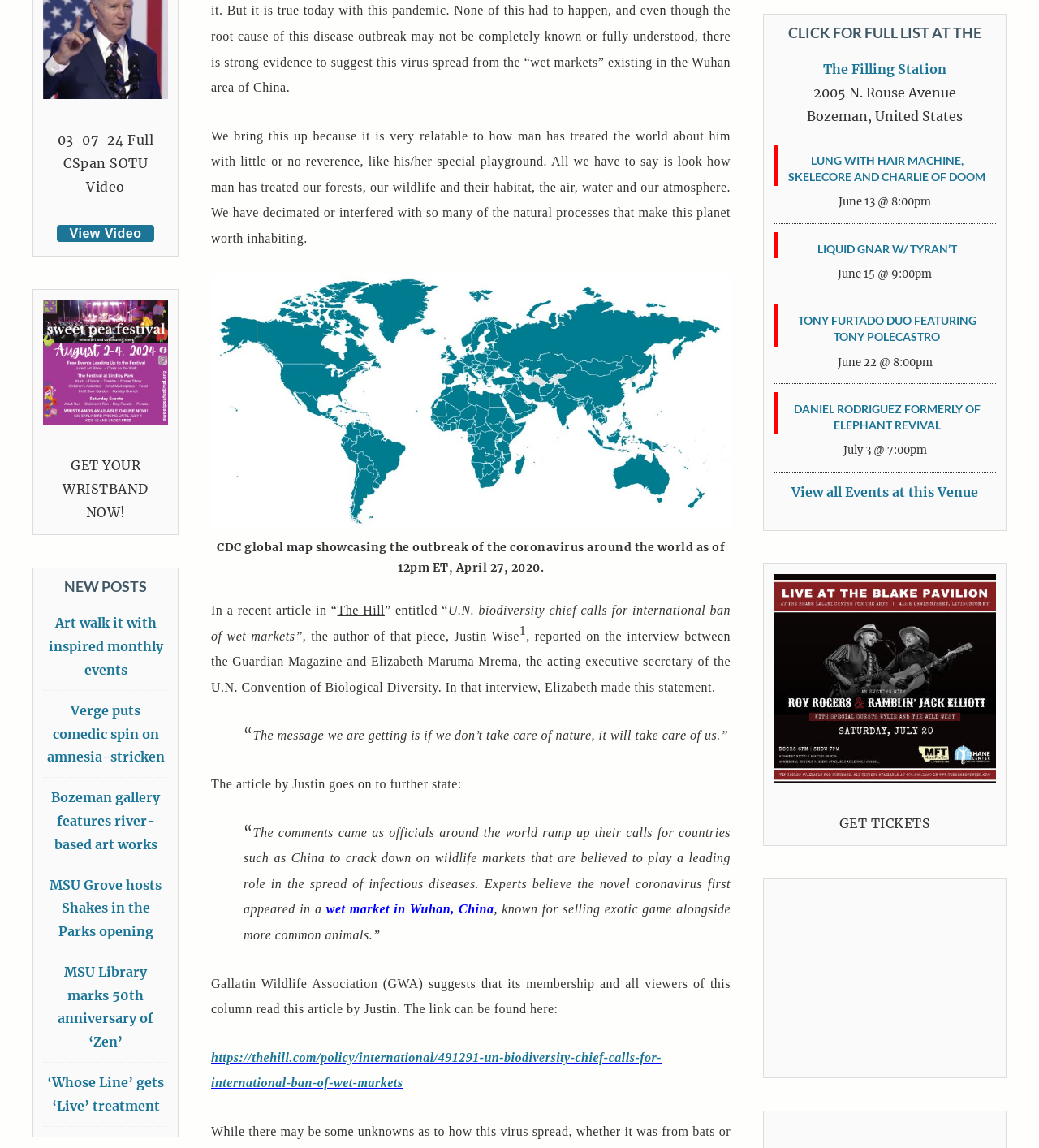Determine the bounding box of the UI element mentioned here: "https://thehill.com/policy/international/491291-un-biodiversity-chief-calls-for-international-ban-of-wet-markets". The coordinates must be in the format [left, top, right, bottom] with values ranging from 0 to 1.

[0.203, 0.914, 0.637, 0.95]